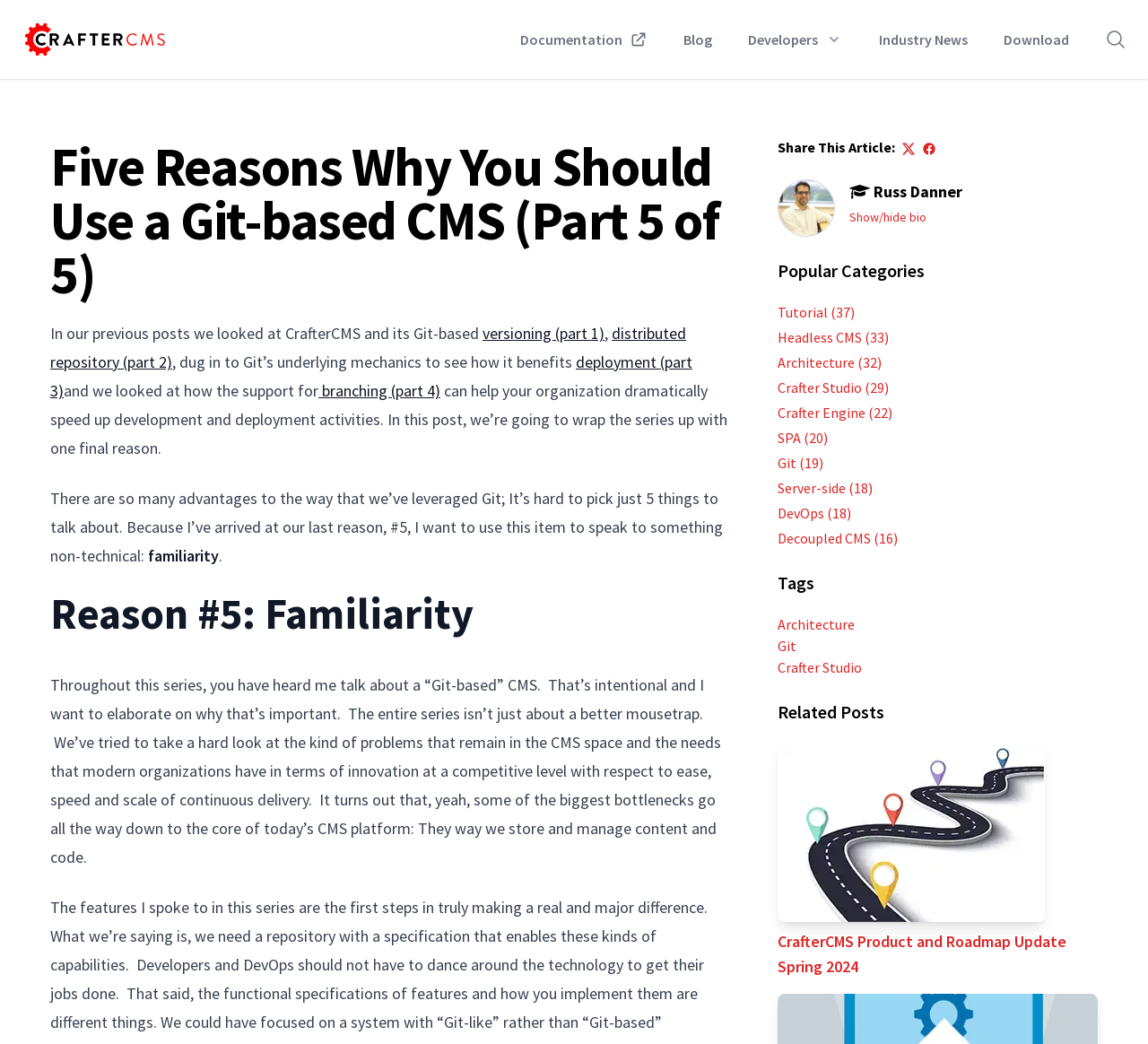Identify the bounding box coordinates of the specific part of the webpage to click to complete this instruction: "Share this article on Twitter".

[0.785, 0.132, 0.8, 0.149]